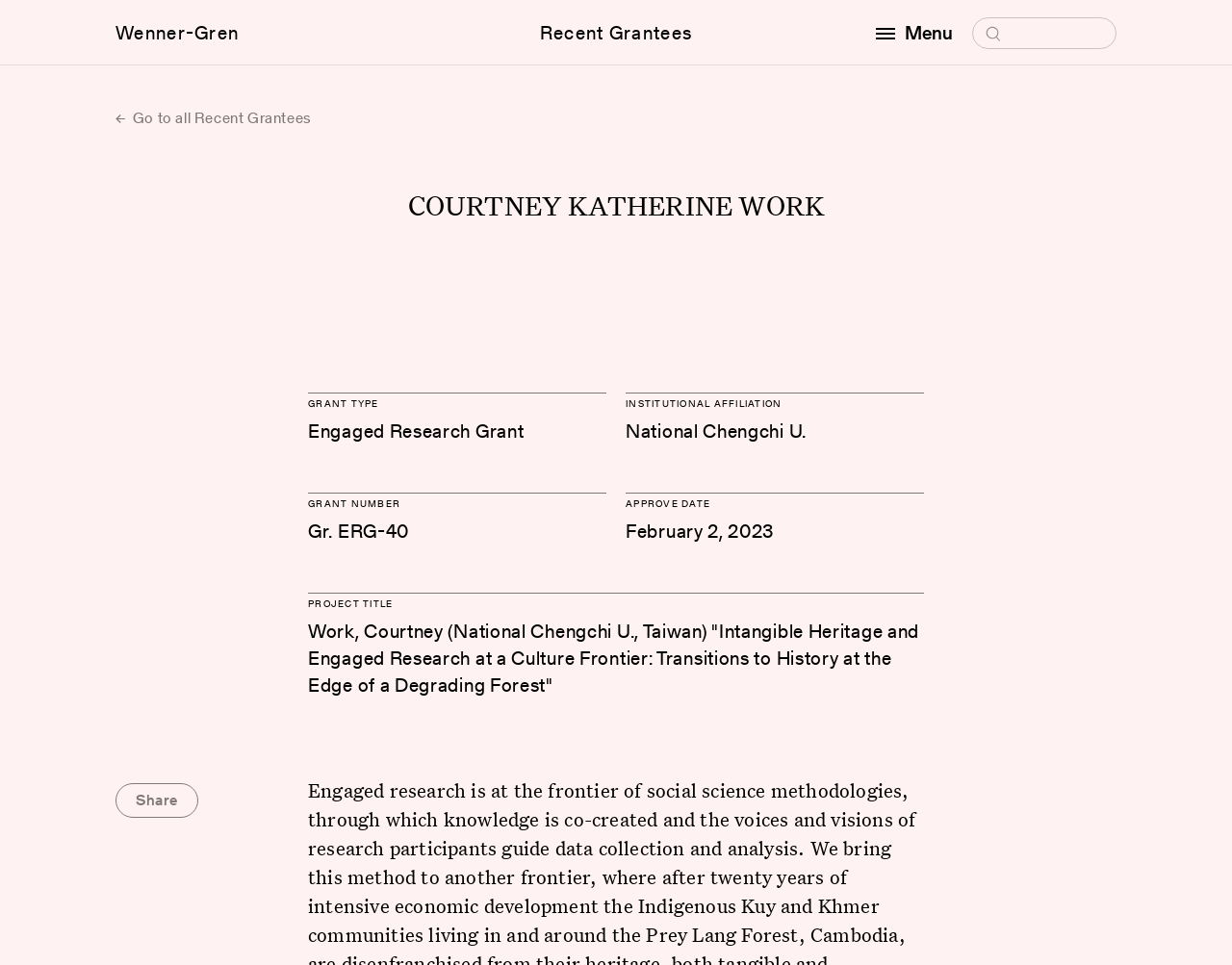Write an exhaustive caption that covers the webpage's main aspects.

The webpage is about Courtney Katherine Work, a grantee of the Wenner-Gren Foundation. At the top, there is a header section with three main elements: a link to the Wenner-Gren Foundation, a link to Recent Grantees, and a button to open a menu. The menu button is located at the top right corner of the page. 

Below the header section, there is a link to go back to all Recent Grantees, located at the top left corner of the page. The main content of the page is divided into sections, each with a heading. The first section is the grantee's name, COURTNEY KATHERINE WORK, which is prominently displayed. 

The following sections provide information about the grant, including the grant type, institutional affiliation, grant number, approval date, and project title. The grant type is an Engaged Research Grant, and the institutional affiliation is National Chengchi U. The grant number is Gr. ERG-40, and it was approved on February 2, 2023. The project title is a lengthy description of the research project, "Intangible Heritage and Engaged Research at a Culture Frontier: Transitions to History at the Edge of a Degrading Forest". 

At the bottom of the page, there is a button to share the content.